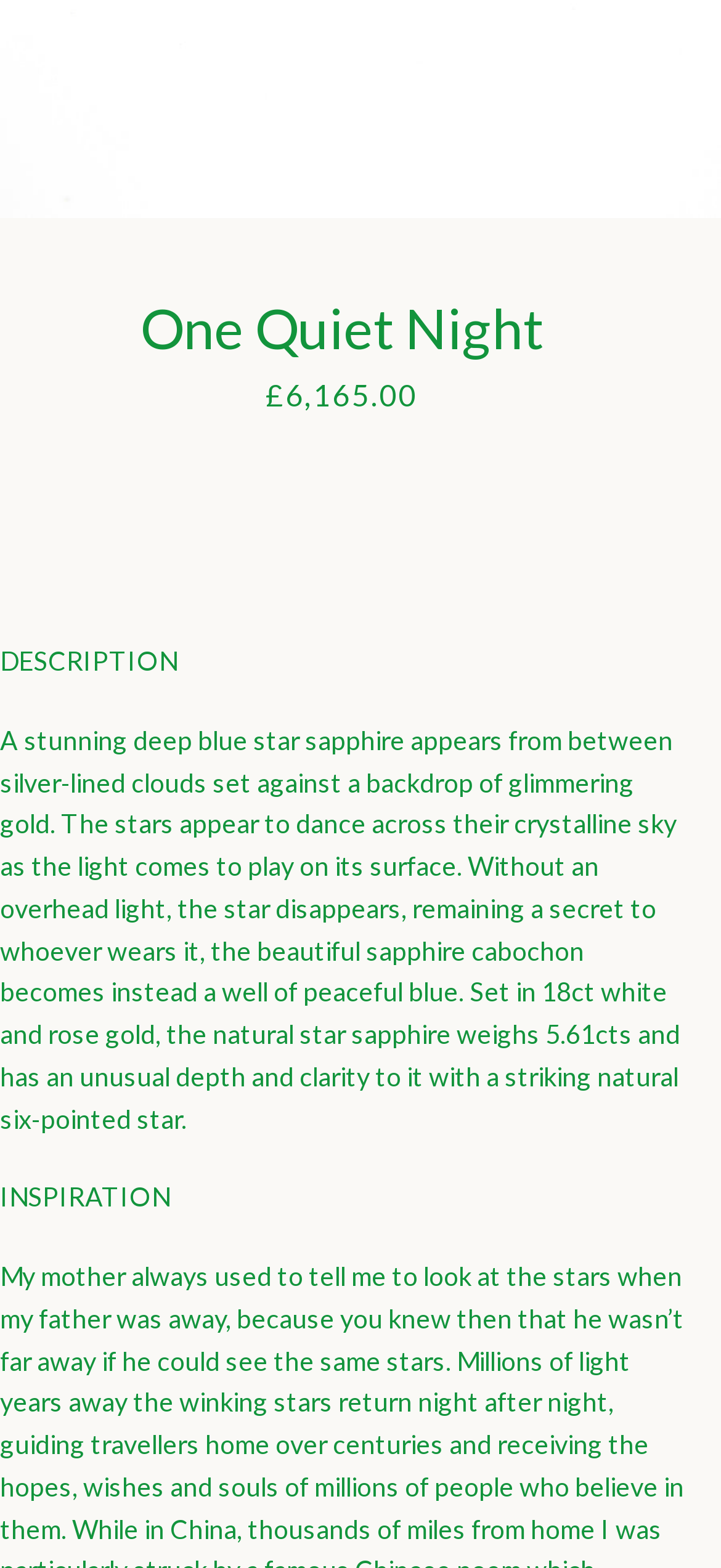Using the element description Unborn Illustrations, predict the bounding box coordinates for the UI element. Provide the coordinates in (top-left x, top-left y, bottom-right x, bottom-right y) format with values ranging from 0 to 1.

[0.187, 0.008, 0.813, 0.069]